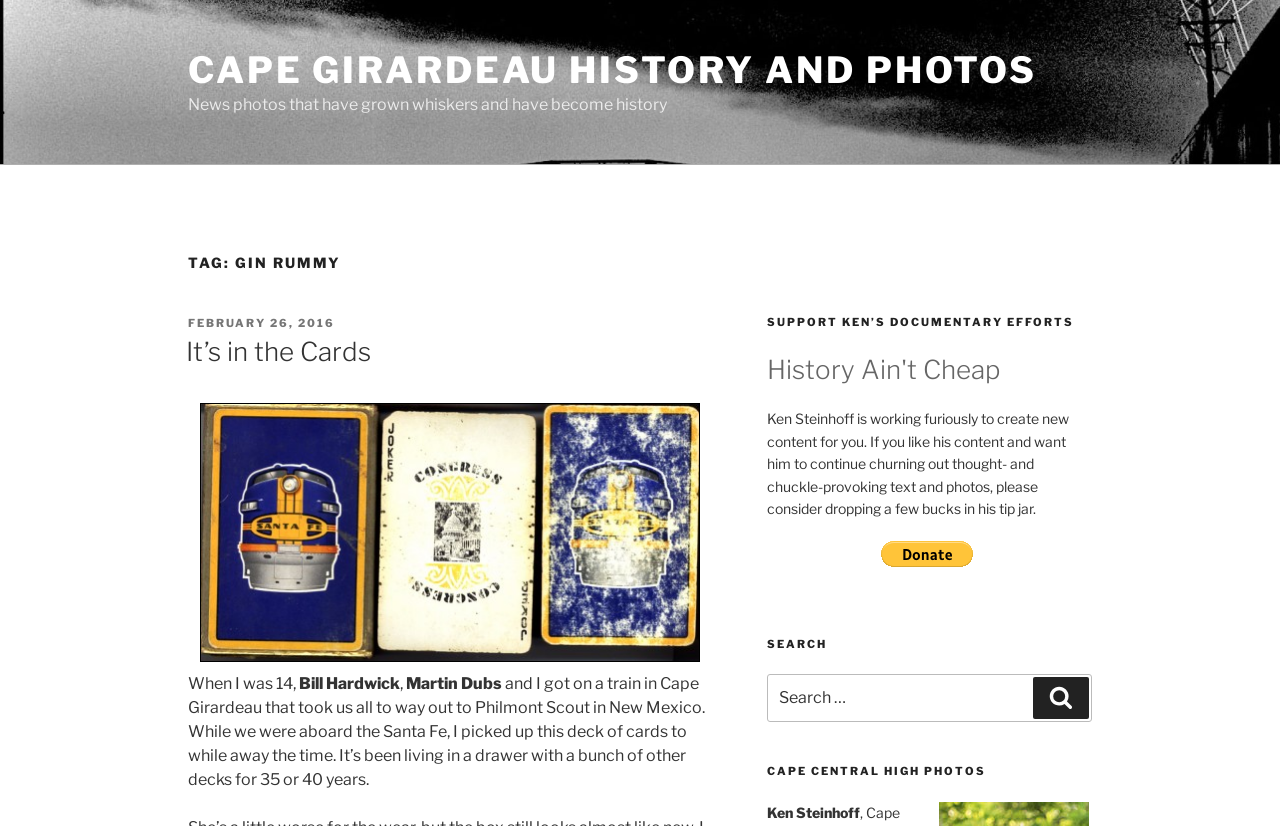What is the name of the documentary effort being supported?
Look at the image and provide a detailed response to the question.

The answer can be found in the heading 'SUPPORT KEN’S DOCUMENTARY EFFORTS'. This heading is located below the main content area and is a call to action to support Ken's documentary efforts.